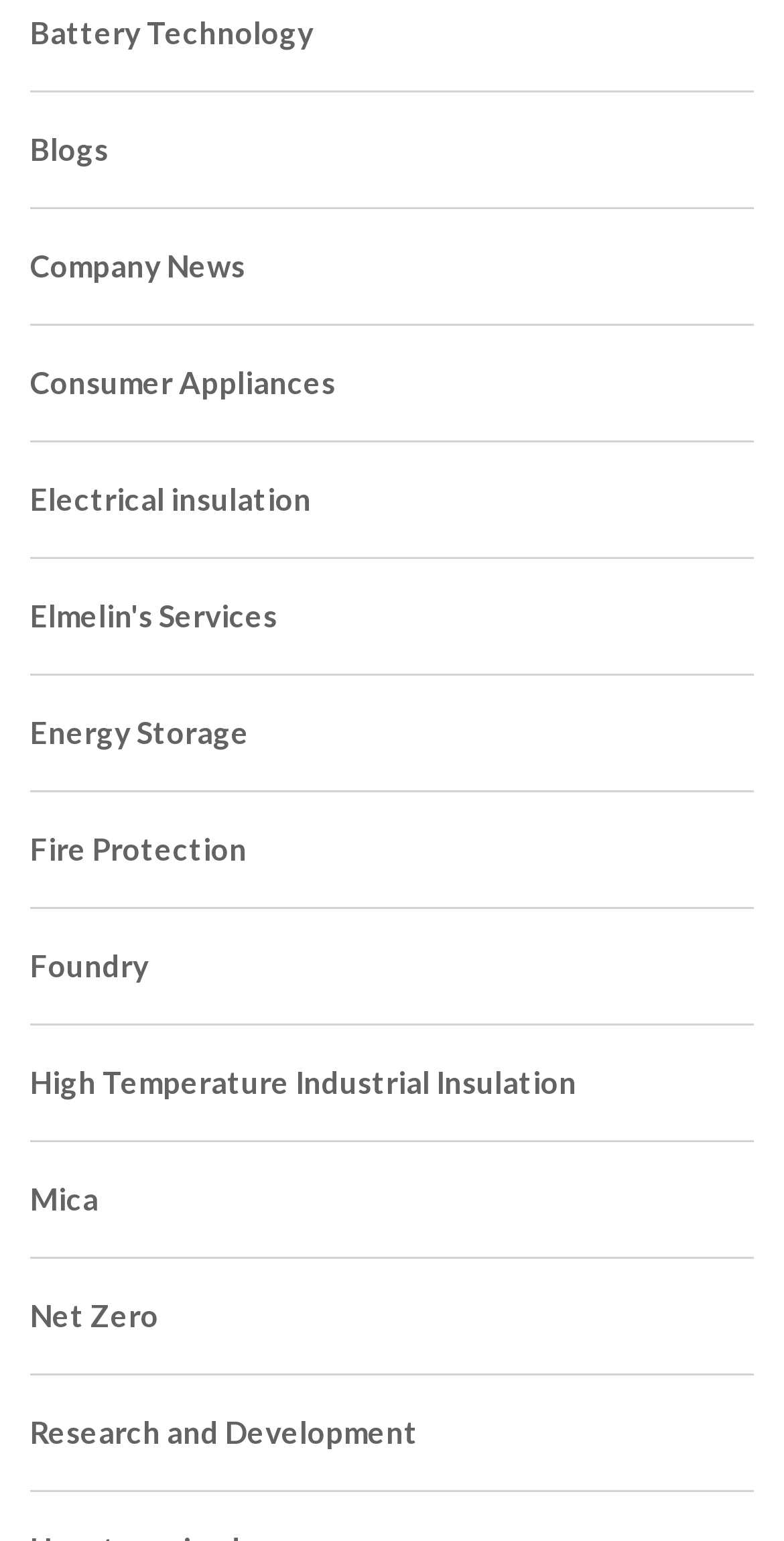Determine the bounding box coordinates of the clickable area required to perform the following instruction: "Read about Energy Storage". The coordinates should be represented as four float numbers between 0 and 1: [left, top, right, bottom].

[0.038, 0.465, 0.318, 0.487]